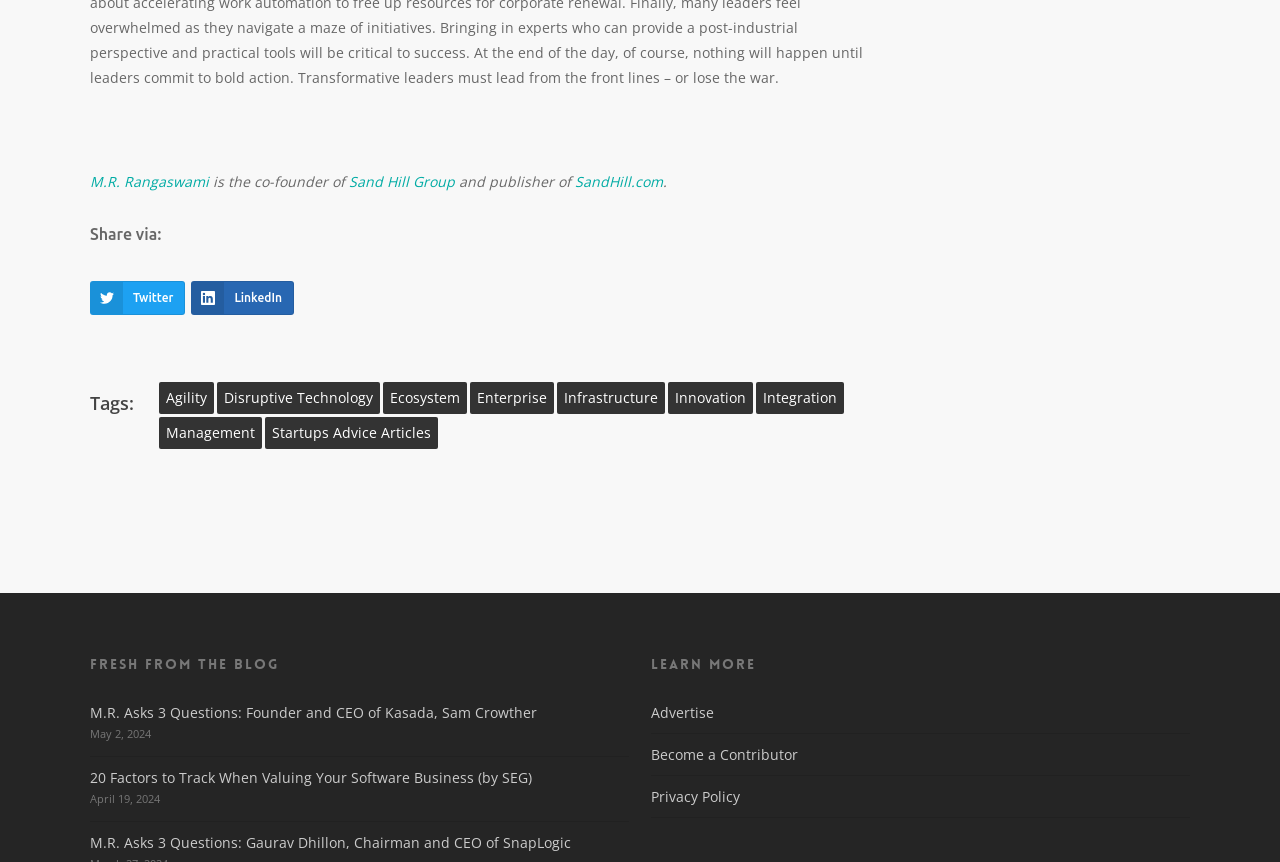Please answer the following question using a single word or phrase: 
Who is the co-founder of Sand Hill Group?

M.R. Rangaswami